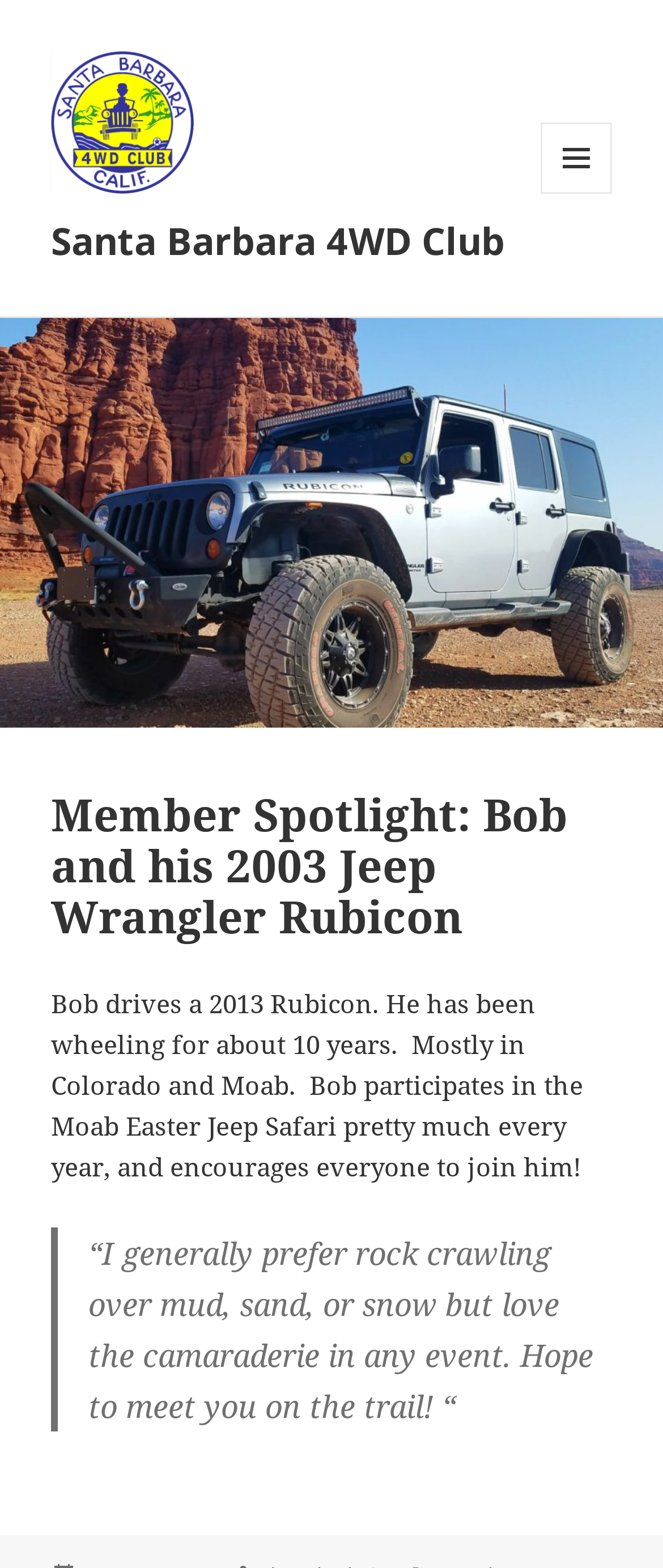Please answer the following question using a single word or phrase: 
What event does Bob participate in every year?

Moab Easter Jeep Safari